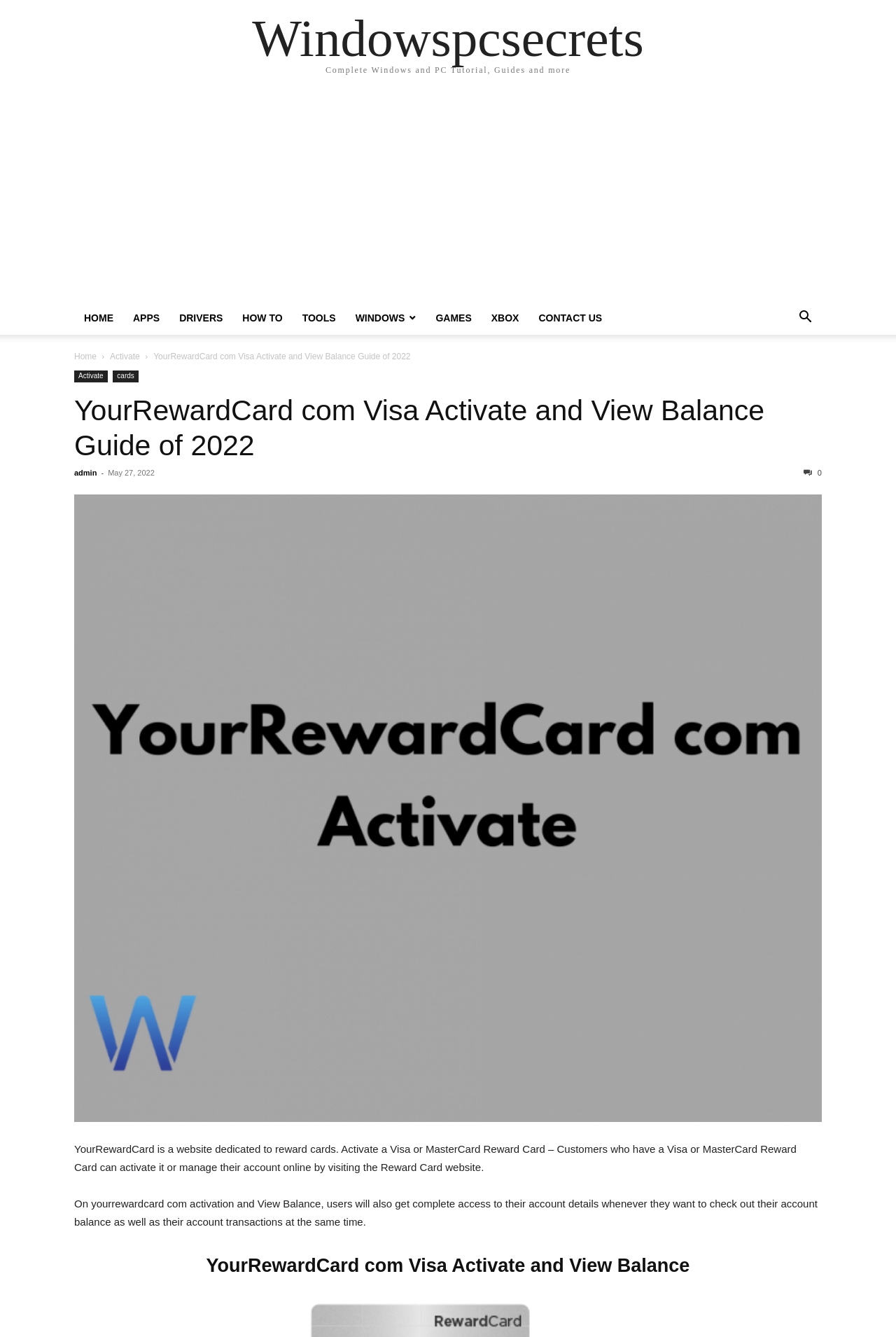Identify the bounding box coordinates of the clickable region required to complete the instruction: "Click on the 'Activate' link". The coordinates should be given as four float numbers within the range of 0 and 1, i.e., [left, top, right, bottom].

[0.123, 0.263, 0.156, 0.27]